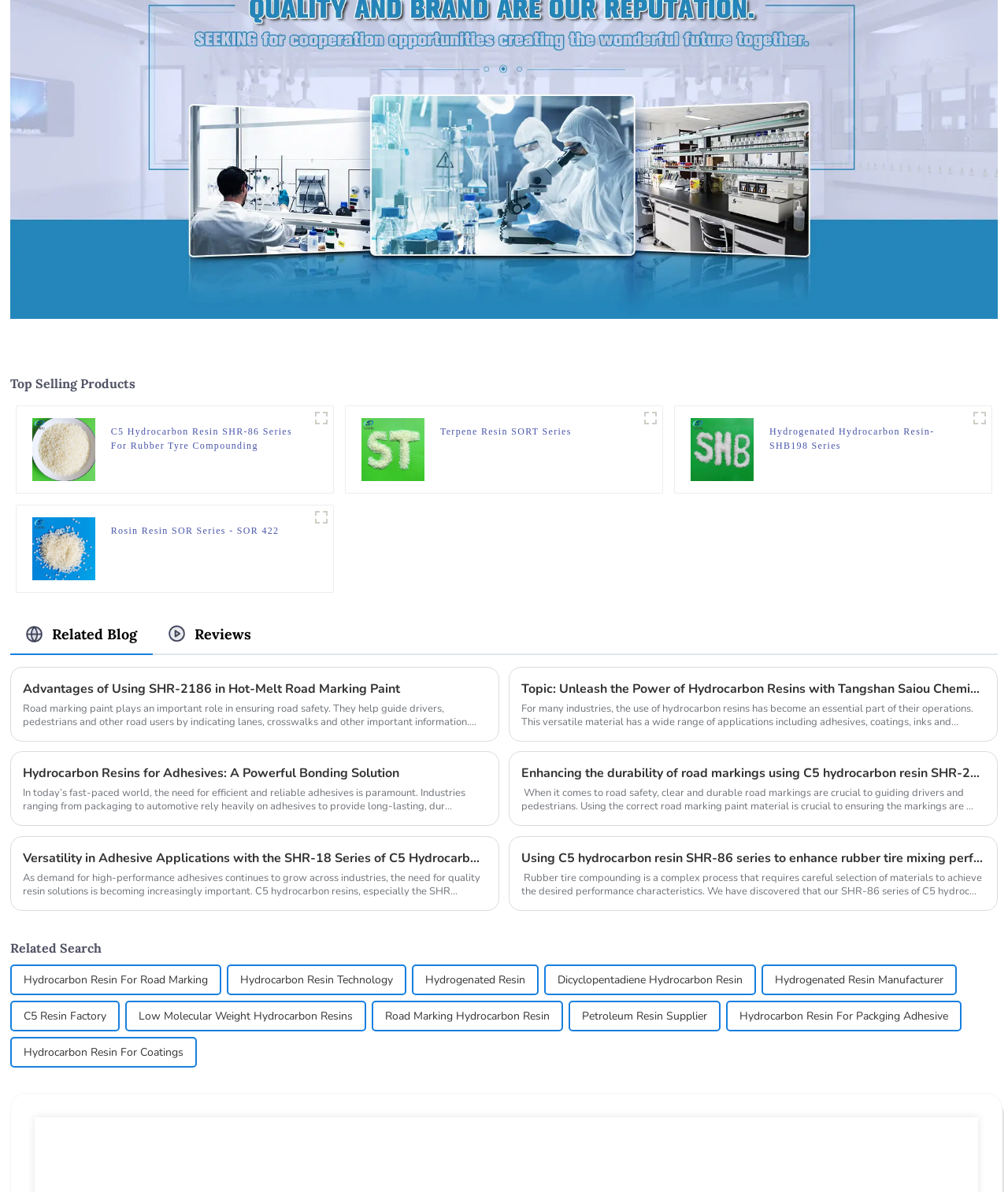What is the main topic of the webpage?
Using the visual information, respond with a single word or phrase.

Hydrocarbon Resins